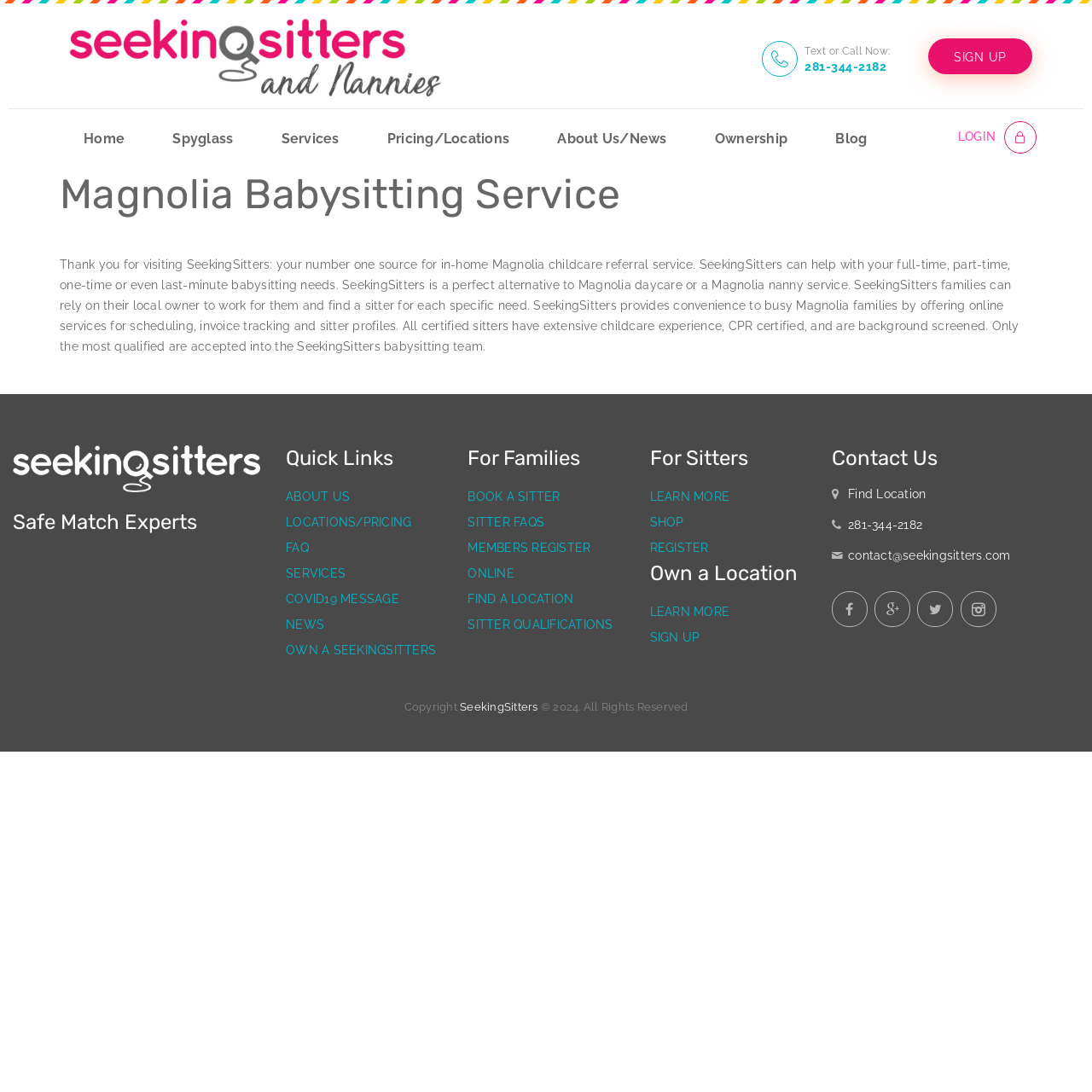How can I contact SeekingSitters?
Please provide a single word or phrase as the answer based on the screenshot.

Call 281-344-2182 or email contact@seekingsitters.com